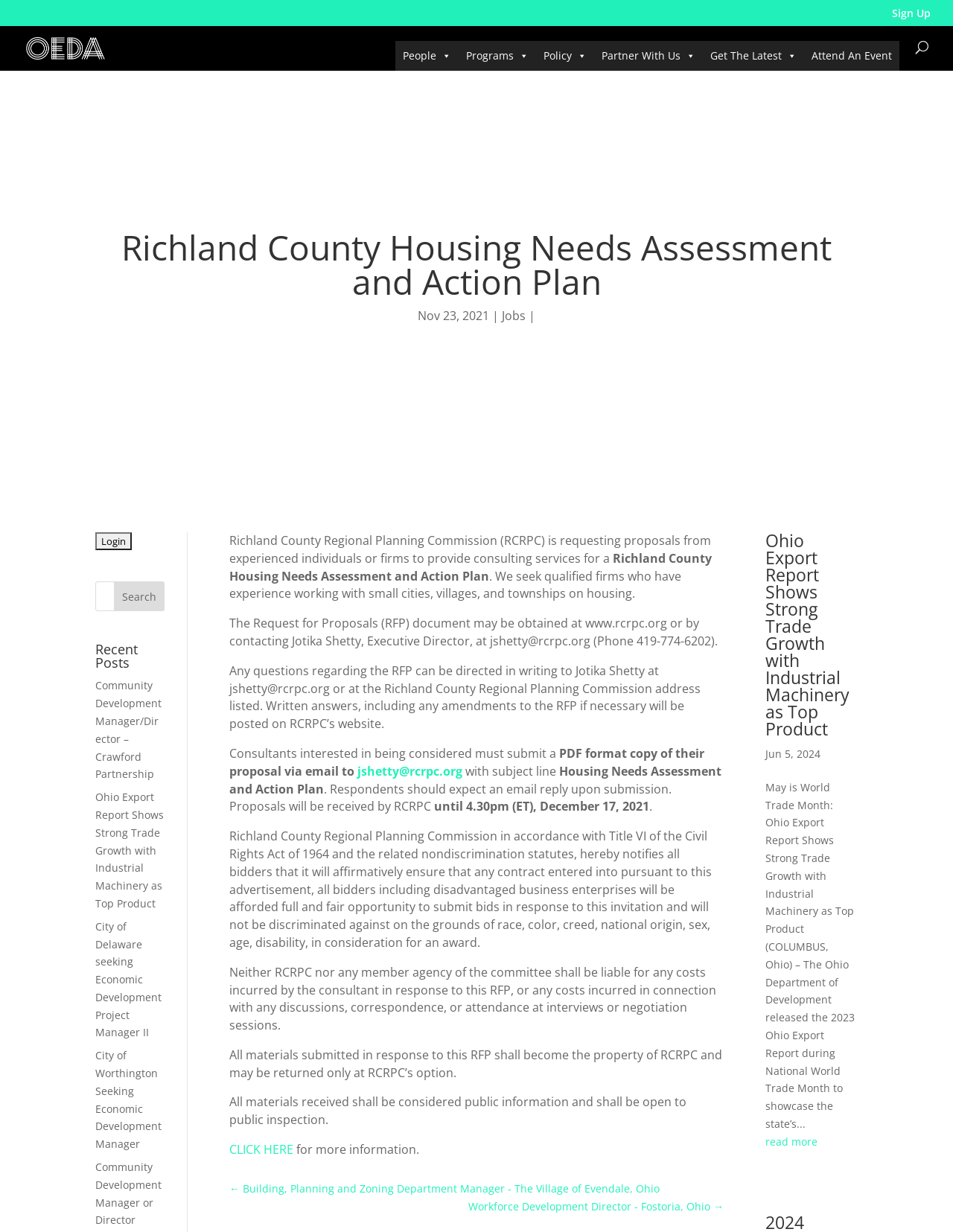Describe all the significant parts and information present on the webpage.

The webpage is about the Richland County Housing Needs Assessment and Action Plan, provided by the Ohio Economic Development Association (OEDA). At the top, there is a navigation menu with links to "Sign Up", "OEDA", and several other options, including "People", "Programs", "Policy", "Partner With Us", "Get The Latest", and "Attend An Event". 

Below the navigation menu, there is a search box and a login button. The main content of the page is divided into two sections. On the left side, there are several links to recent posts, including job postings and news articles. On the right side, there is a detailed description of the Richland County Housing Needs Assessment and Action Plan, including a request for proposals from experienced individuals or firms to provide consulting services. The description includes the requirements for the proposal, the submission process, and the deadline.

There are also several static text blocks providing additional information, including a notice about nondiscrimination and a statement about the ownership and public inspection of submitted materials. At the bottom of the page, there are links to more information and two article previews, one about the Ohio Export Report and another about a job posting.